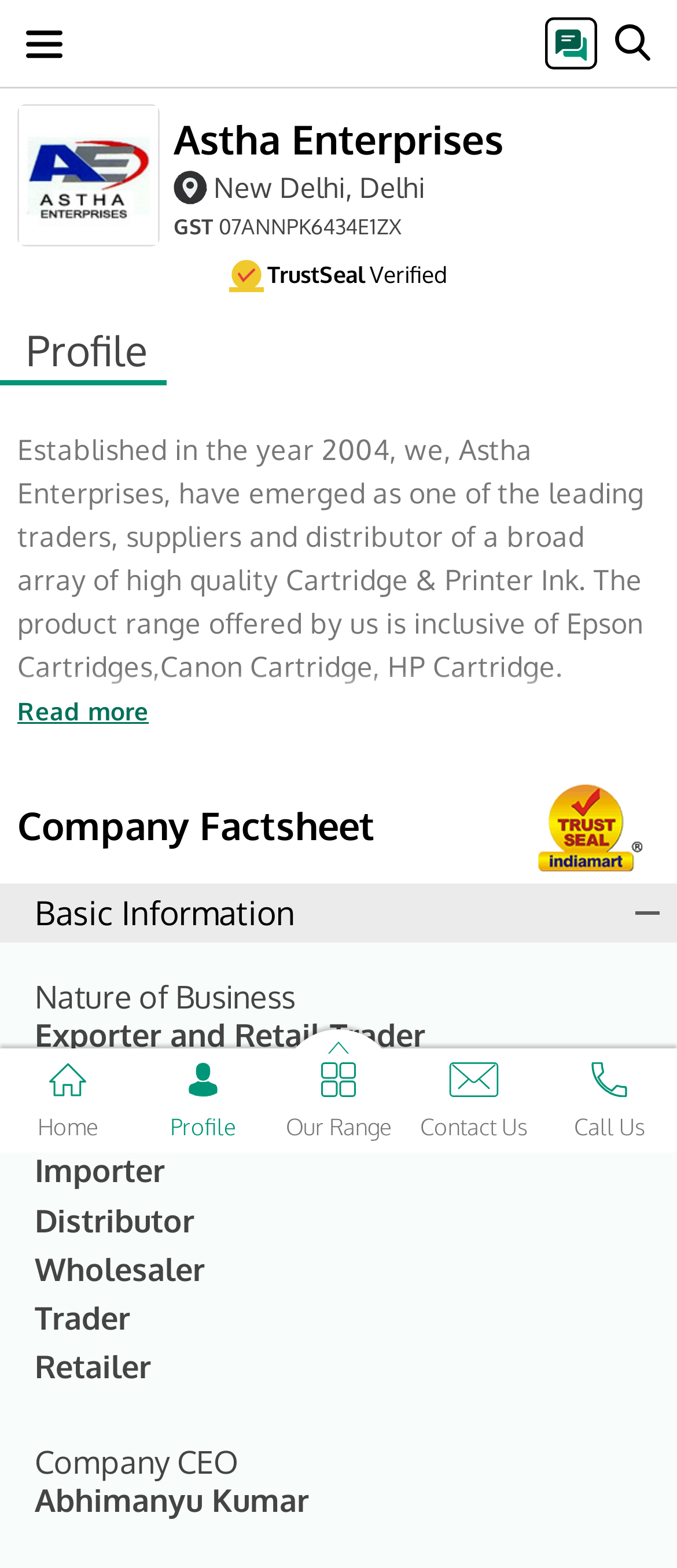Craft a detailed narrative of the webpage's structure and content.

The webpage is about Astha Enterprises, a retail trader from Shakarpur, New Delhi, India. At the top left, there is a company logo, and next to it, the company name "Astha Enterprises" is displayed prominently. Below the company name, there is a link to "New Delhi, Delhi" and some text displaying the company's GST number.

To the right of the company logo, there are three small images, possibly representing trust or verification badges. Below these images, there is a "TrustSeal" and a "Verified" label.

The main content of the webpage is divided into two sections. The top section has a heading "Profile" and a brief description of the company, stating that it was established in 2004 and is a leading trader, supplier, and distributor of high-quality Cartridge & Printer Ink. There is also a "Read more" link at the bottom of this section.

The second section has a heading "Company Factsheet" and is divided into several subsections, including "Basic Information", "Nature of Business", "Additional Business", and "Company CEO". Each subsection contains relevant information about the company, such as its nature of business, additional business activities, and the name of its CEO, Abhimanyu Kumar.

At the bottom of the webpage, there is a navigation menu with links to "Home", "Profile", "Our Range", "Contact Us", and "Call Us". Each link has a corresponding image next to it.